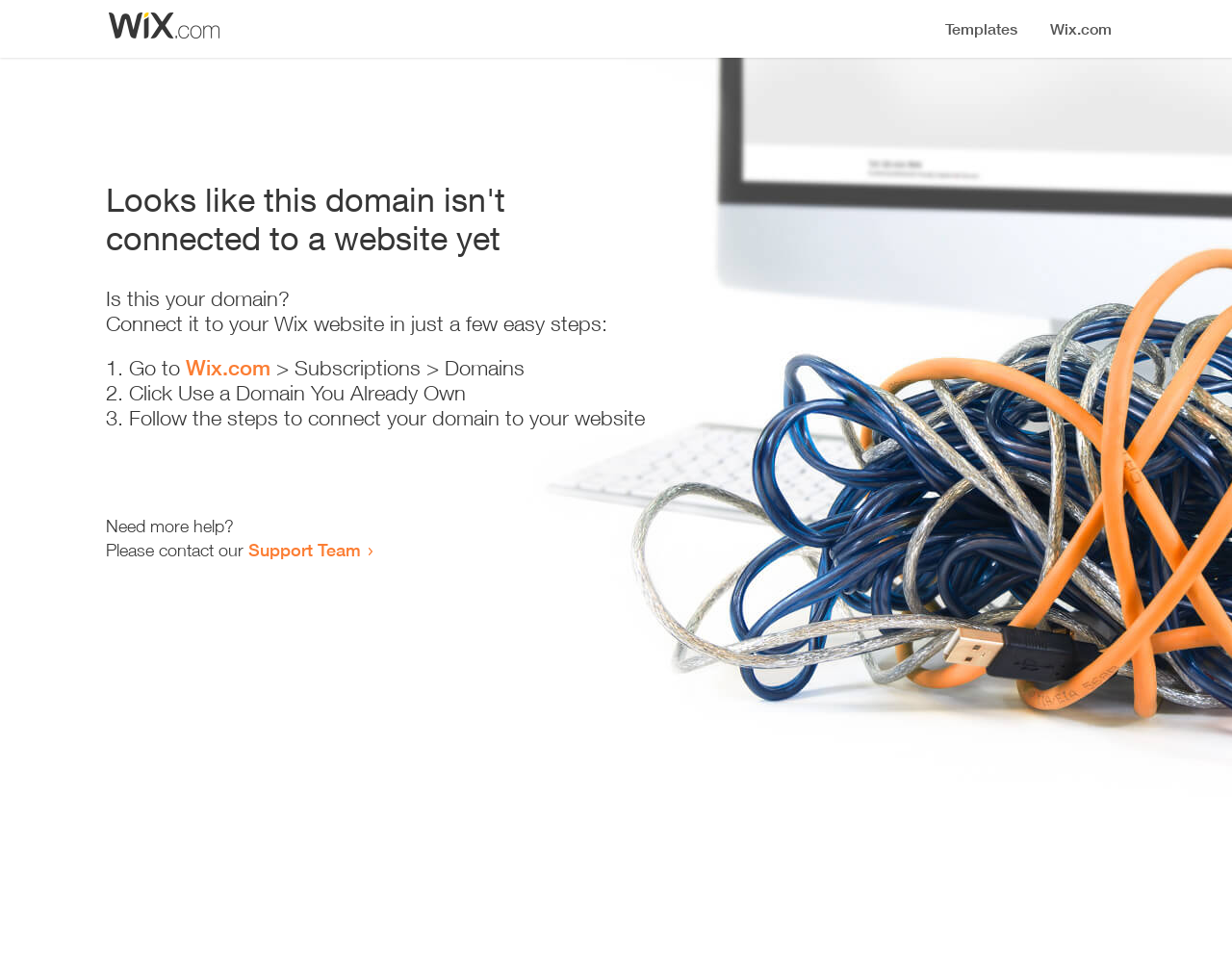Use a single word or phrase to respond to the question:
What is the current status of the domain?

Not connected to a website